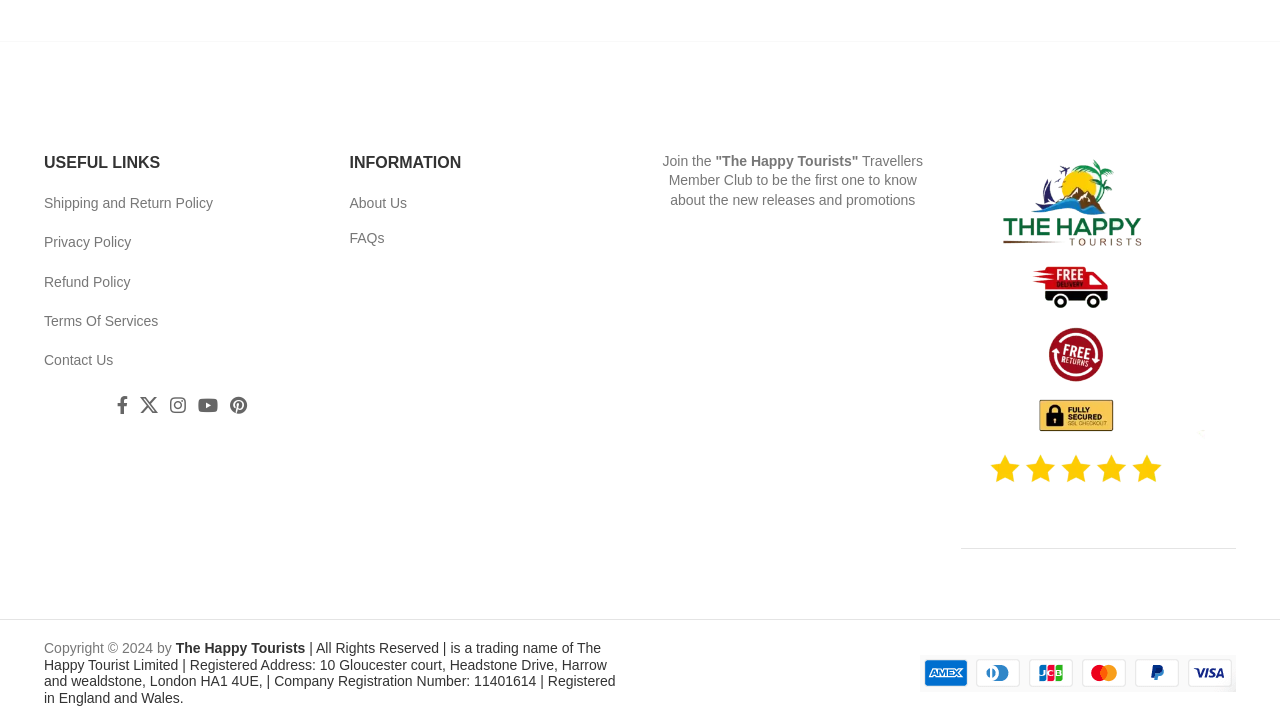Please provide the bounding box coordinates for the element that needs to be clicked to perform the instruction: "Check Copyright information". The coordinates must consist of four float numbers between 0 and 1, formatted as [left, top, right, bottom].

[0.034, 0.88, 0.137, 0.902]